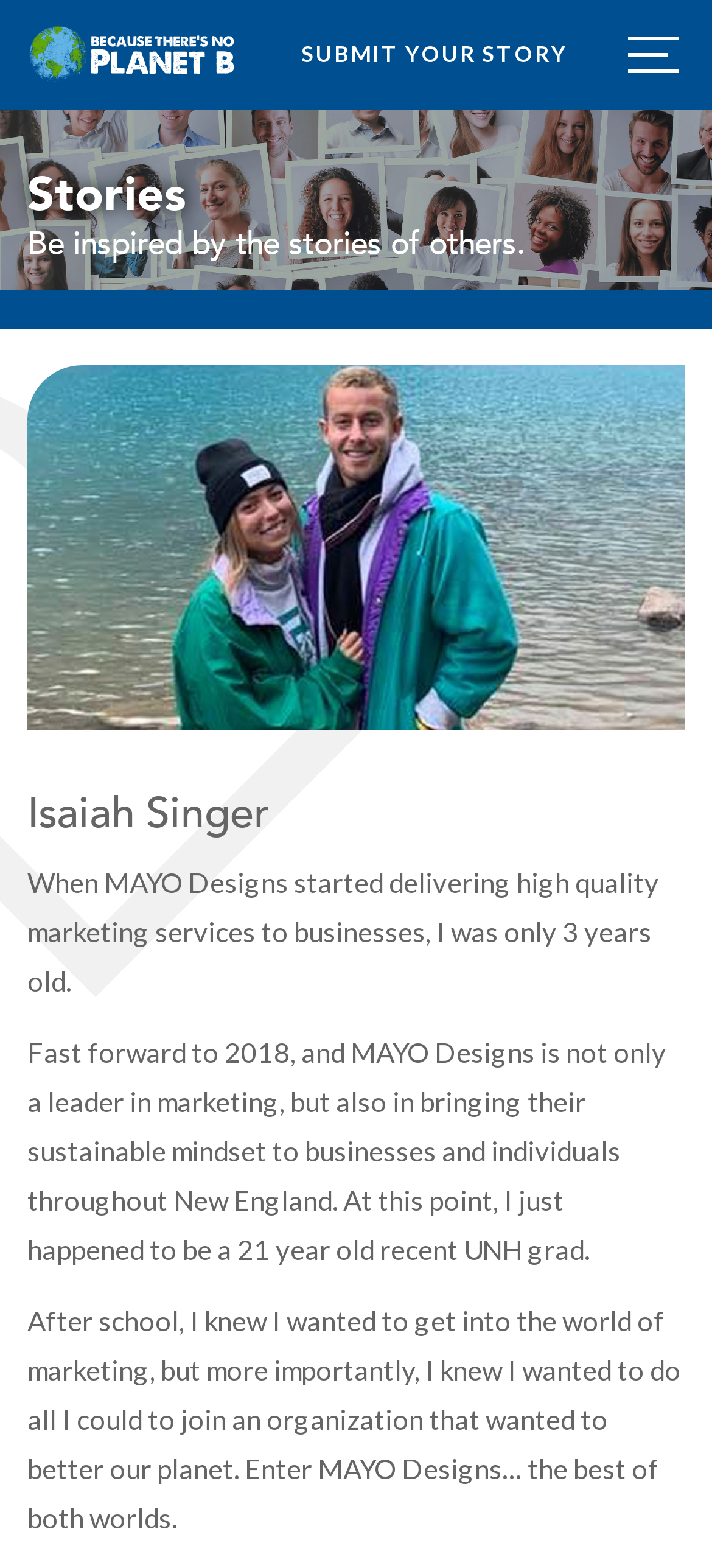What is the name of the company mentioned on this webpage?
Please use the image to provide a one-word or short phrase answer.

MAYO Designs